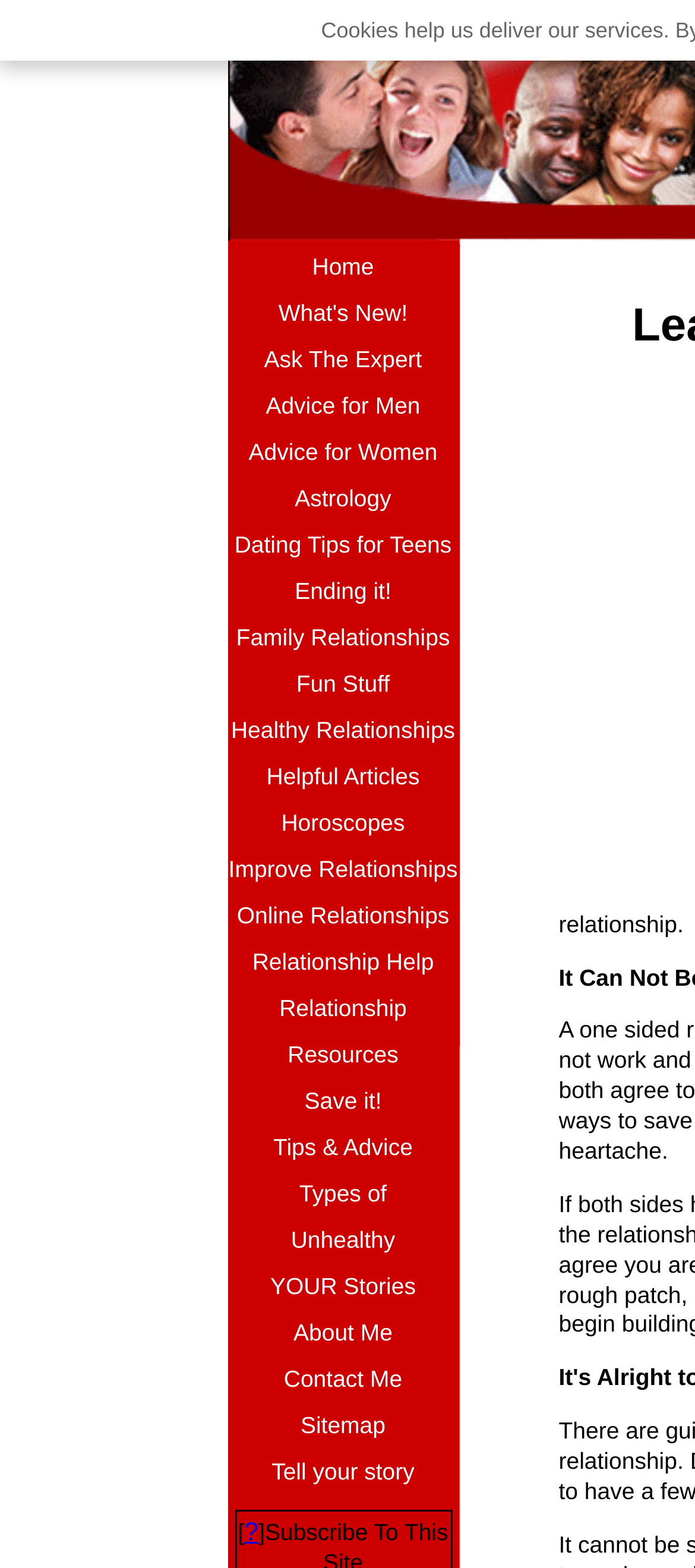Detail the features and information presented on the webpage.

This webpage is about relationships, specifically focusing on how to save a relationship and whether it's worth saving. At the top, there is a navigation menu with 25 links, including "Home", "What's New!", "Ask The Expert", and others, which are aligned horizontally and take up about a quarter of the screen's height. 

Below the navigation menu, the main content of the webpage begins. The exact content is not specified, but it likely provides guidance and advice on relationships. 

In the top-right corner, there is a small question mark icon, which may serve as a help or FAQ link.